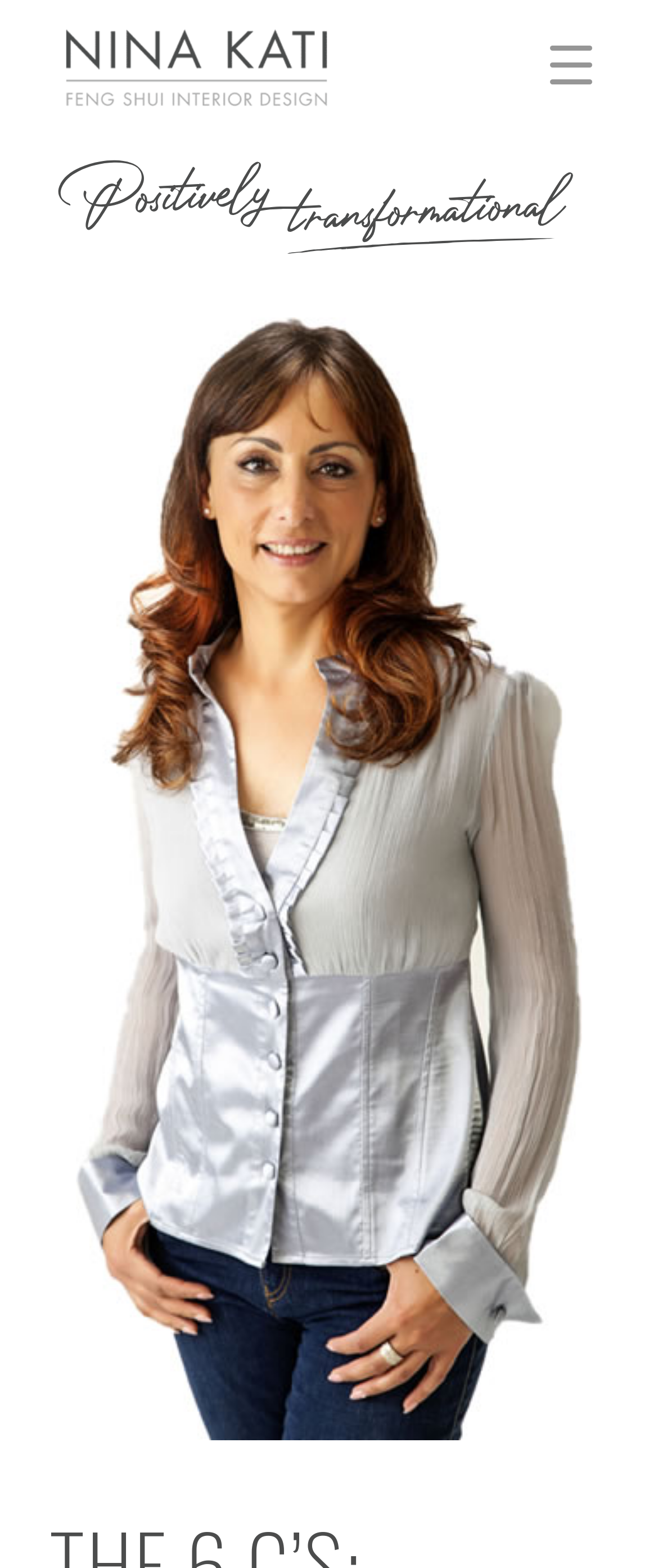Find the primary header on the webpage and provide its text.

THE 6 C’S: CREATING POSITIVE ENERGY IN YOUR HOME PART 5 – CRYSTALS